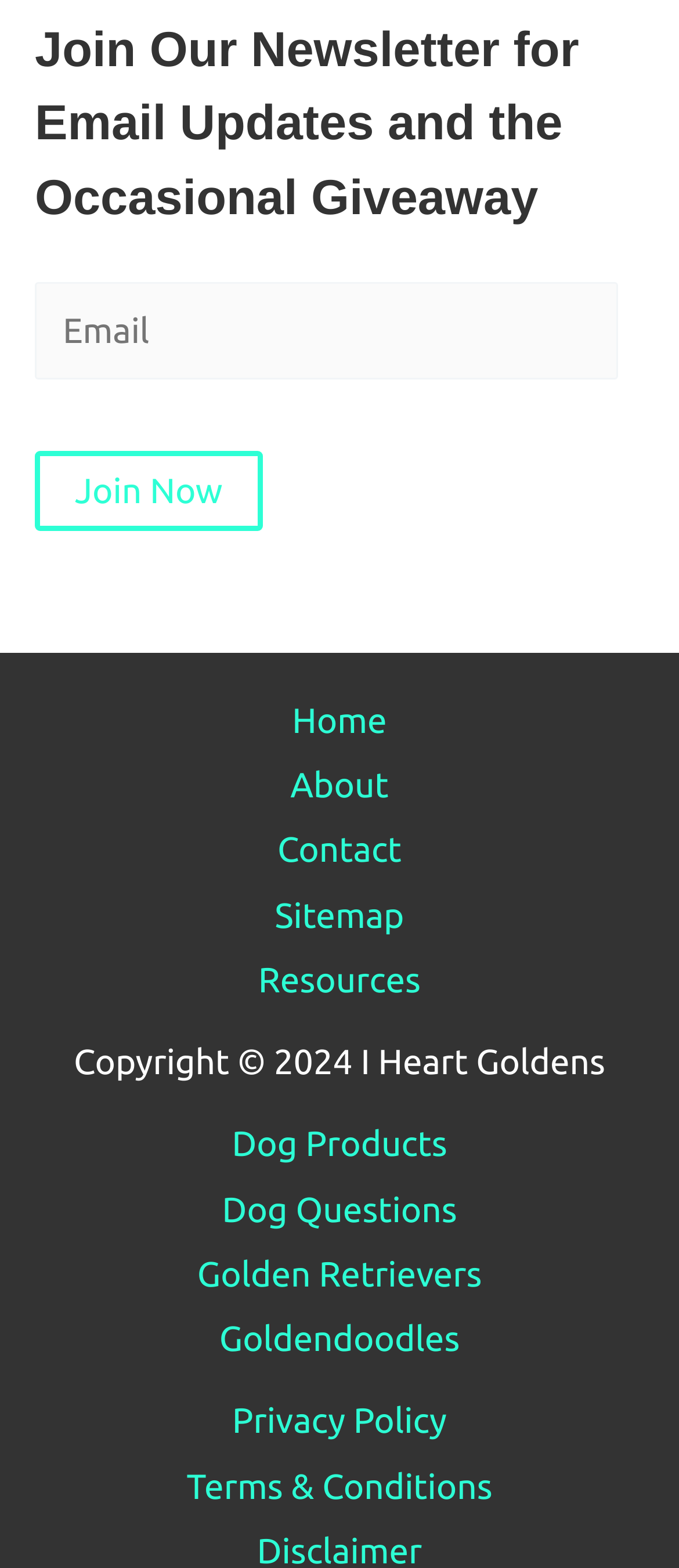Determine the coordinates of the bounding box for the clickable area needed to execute this instruction: "Learn about dog products".

[0.341, 0.717, 0.659, 0.742]